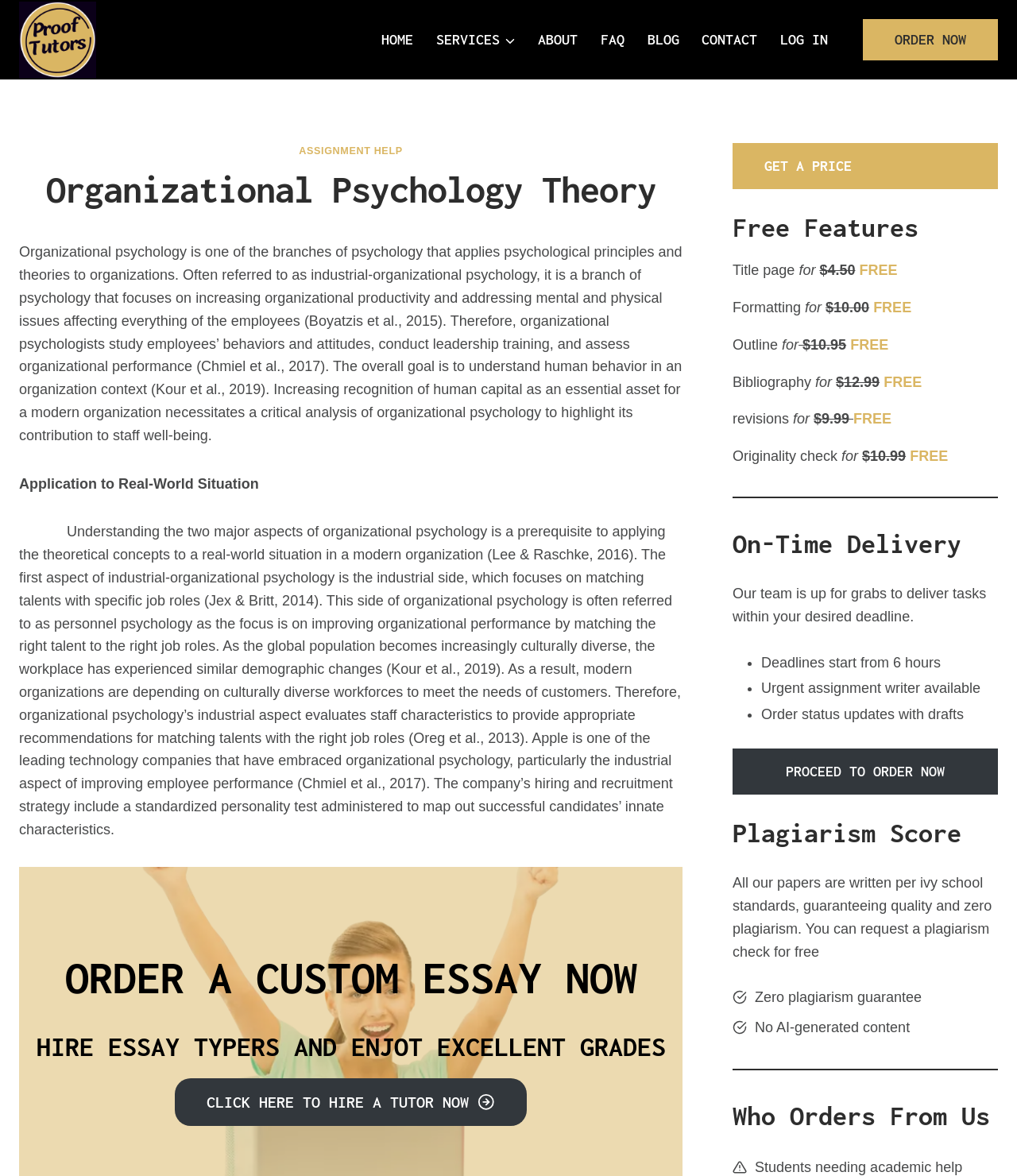Use a single word or phrase to answer this question: 
What is the deadline for urgent assignment writers?

6 hours